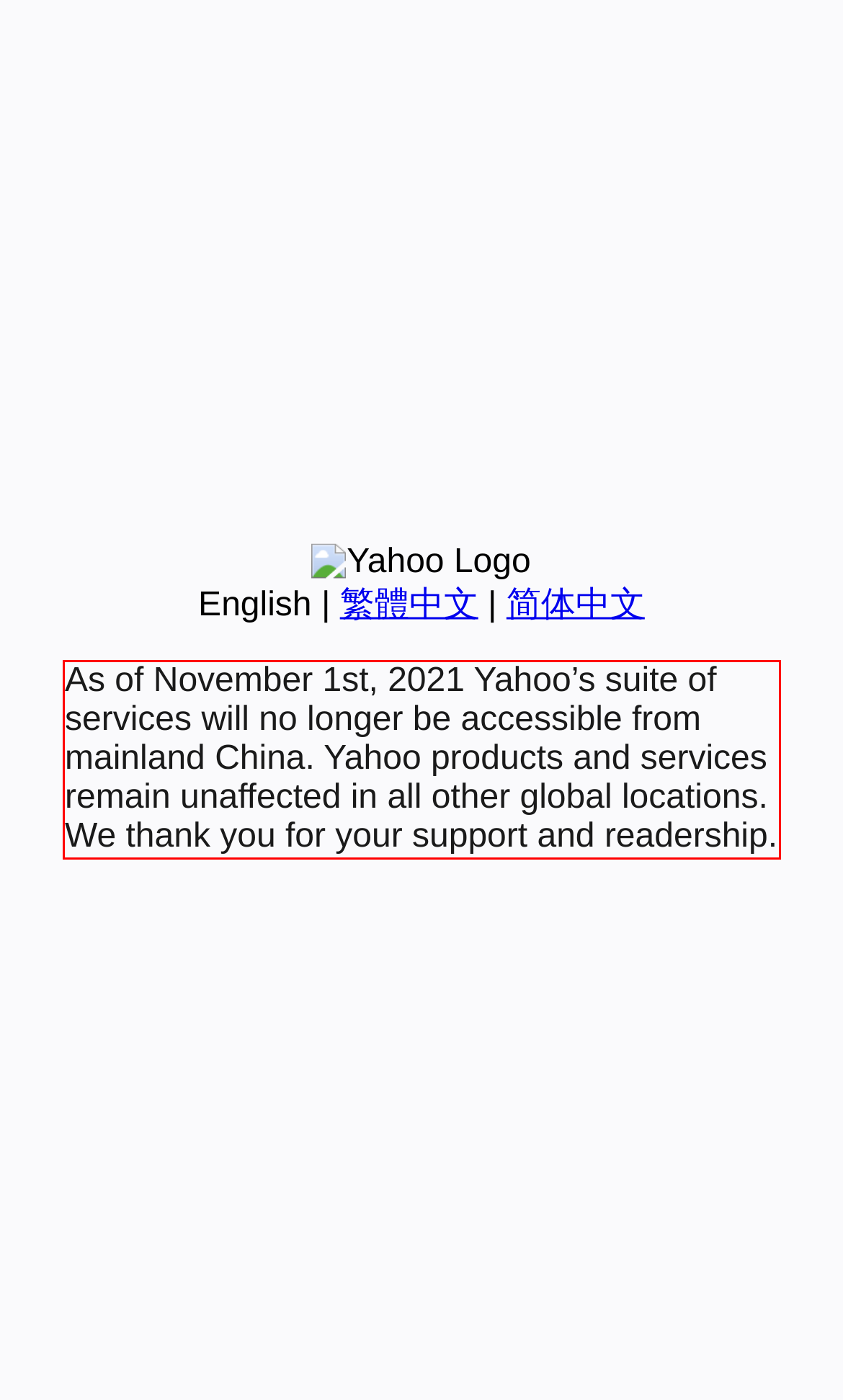Please look at the screenshot provided and find the red bounding box. Extract the text content contained within this bounding box.

As of November 1st, 2021 Yahoo’s suite of services will no longer be accessible from mainland China. Yahoo products and services remain unaffected in all other global locations. We thank you for your support and readership.